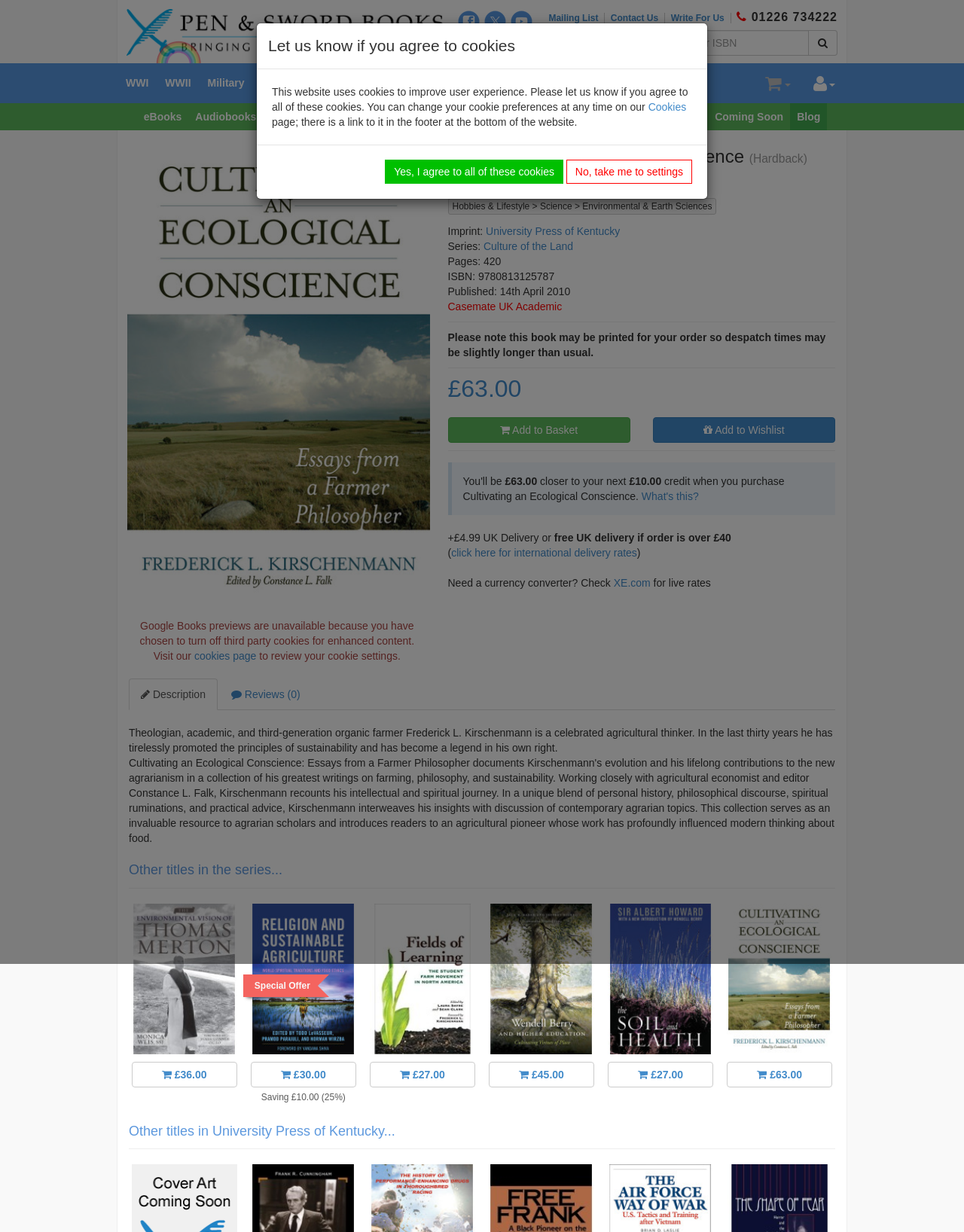Please identify the bounding box coordinates of the area that needs to be clicked to fulfill the following instruction: "View Cultivating an Ecological Conscience book details."

[0.132, 0.121, 0.446, 0.49]